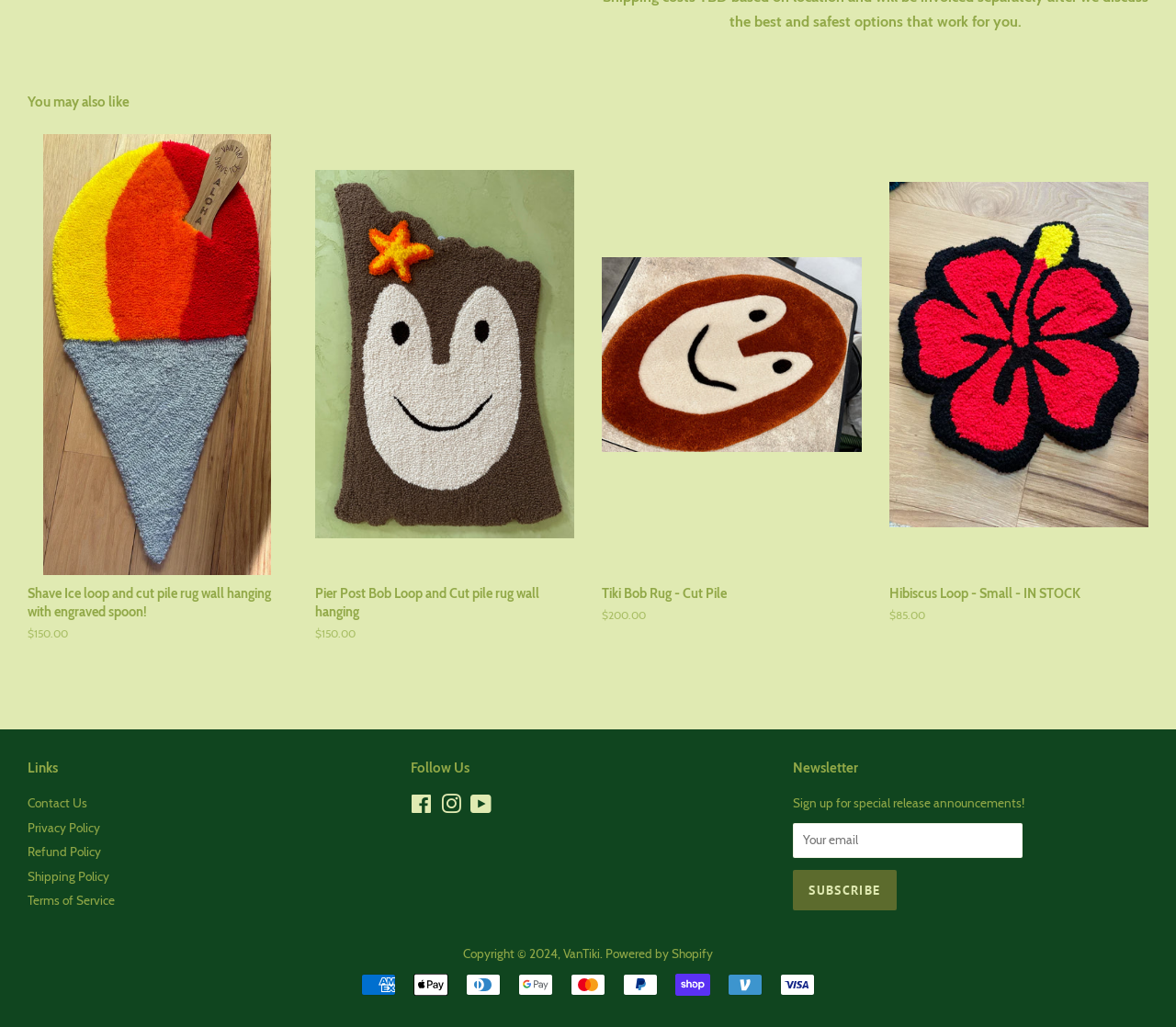Locate the bounding box of the UI element defined by this description: "VanTiki". The coordinates should be given as four float numbers between 0 and 1, formatted as [left, top, right, bottom].

[0.479, 0.921, 0.51, 0.935]